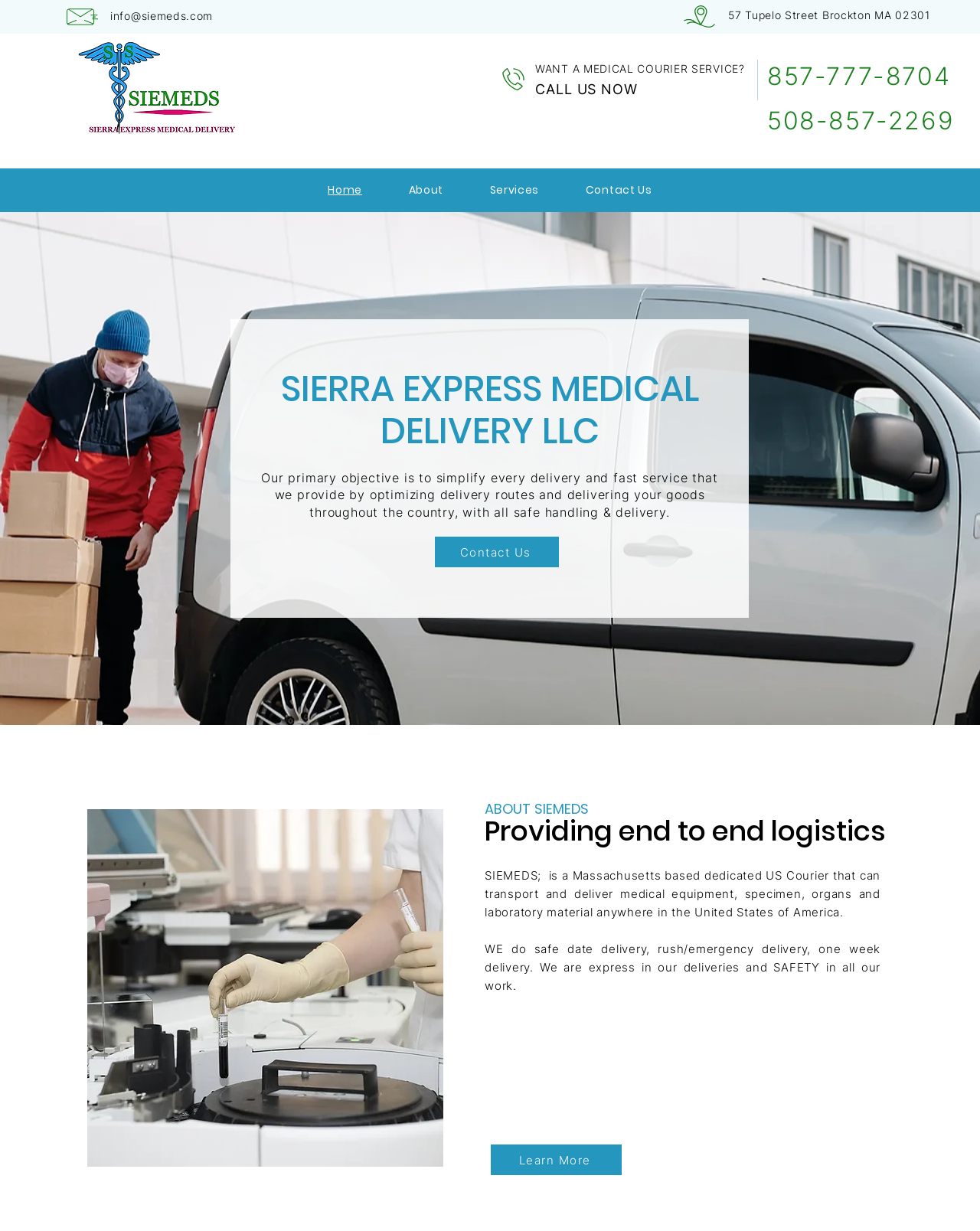Give a complete and precise description of the webpage's appearance.

The webpage is about Sierra Express Medical Delivery, LLC, a Massachusetts-based medical courier service. At the top left, there is a logo of SIEMEDS, accompanied by a link to the company's email address and a static text displaying the company's physical address. 

Below the logo, there is a prominent heading that reads "WANT A MEDICAL COURIER SERVICE?" followed by a "CALL US NOW" text and two phone numbers. 

To the right of the phone numbers, there is a navigation menu with links to different sections of the website, including "Home", "About", "Services", and "Contact Us". 

Further down, there is a heading that reads "SIERRA EXPRESS MEDICAL DELIVERY LLC" followed by a paragraph describing the company's objective to simplify deliveries and provide fast and safe services. 

Below this paragraph, there is a link to "Contact Us" and an image with a medical theme. 

The webpage also features a section titled "ABOUT SIEMEDS" which provides more information about the company's services, including end-to-end logistics, safe date delivery, rush/emergency delivery, and one-week delivery. 

This section also lists the types of clients the company serves, including hospitals, clinics, doctor's offices, labs, pharmacies, blood banks, residential areas, and medical suppliers. 

At the bottom of the page, there is a "Learn More" link and two large background images, one of which appears to be a medical professional in a protective suit.